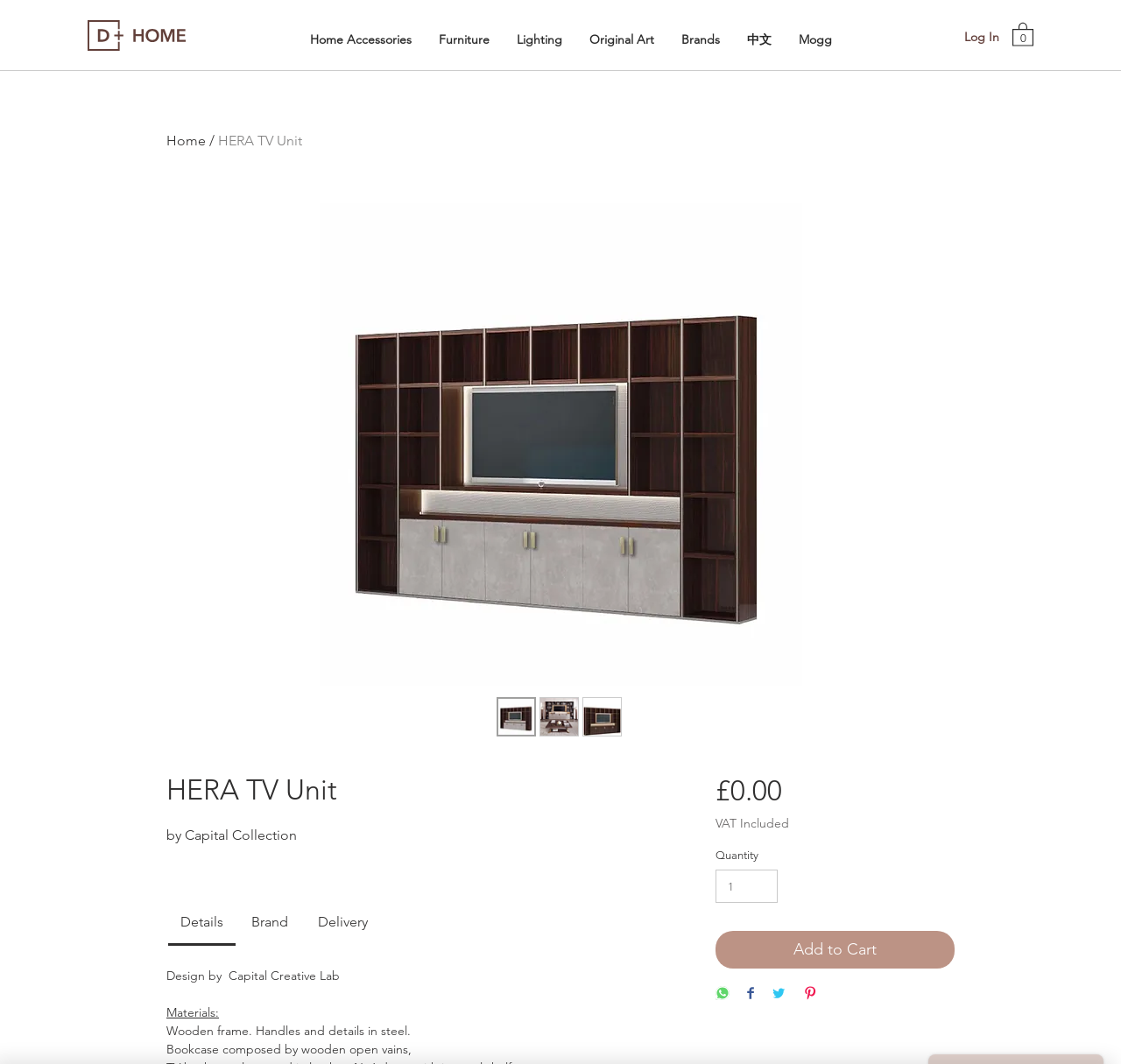Find and provide the bounding box coordinates for the UI element described with: "Add to Cart".

[0.638, 0.875, 0.852, 0.91]